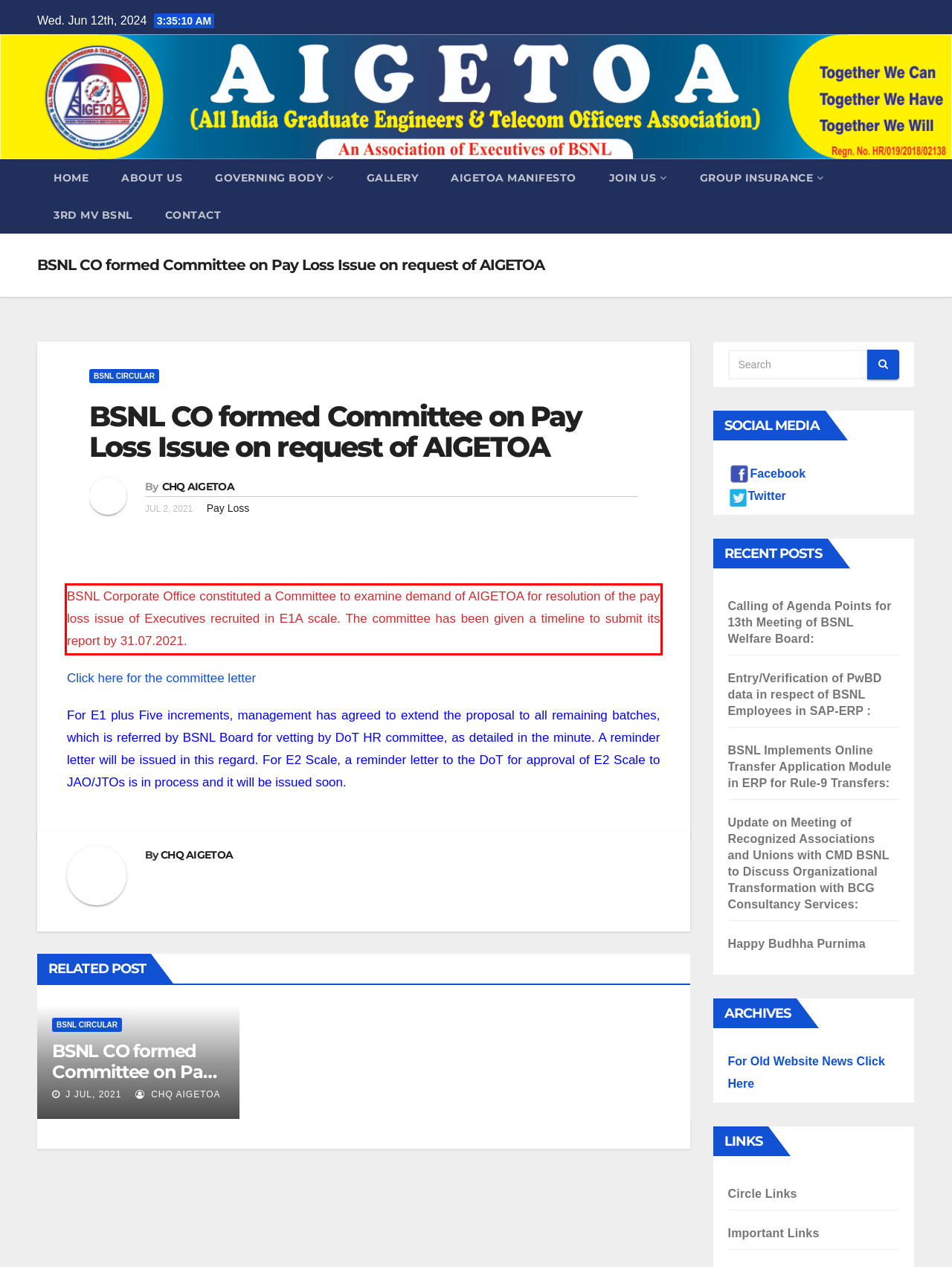Using the provided webpage screenshot, recognize the text content in the area marked by the red bounding box.

BSNL Corporate Office constituted a Committee to examine demand of AIGETOA for resolution of the pay loss issue of Executives recruited in E1A scale. The committee has been given a timeline to submit its report by 31.07.2021.